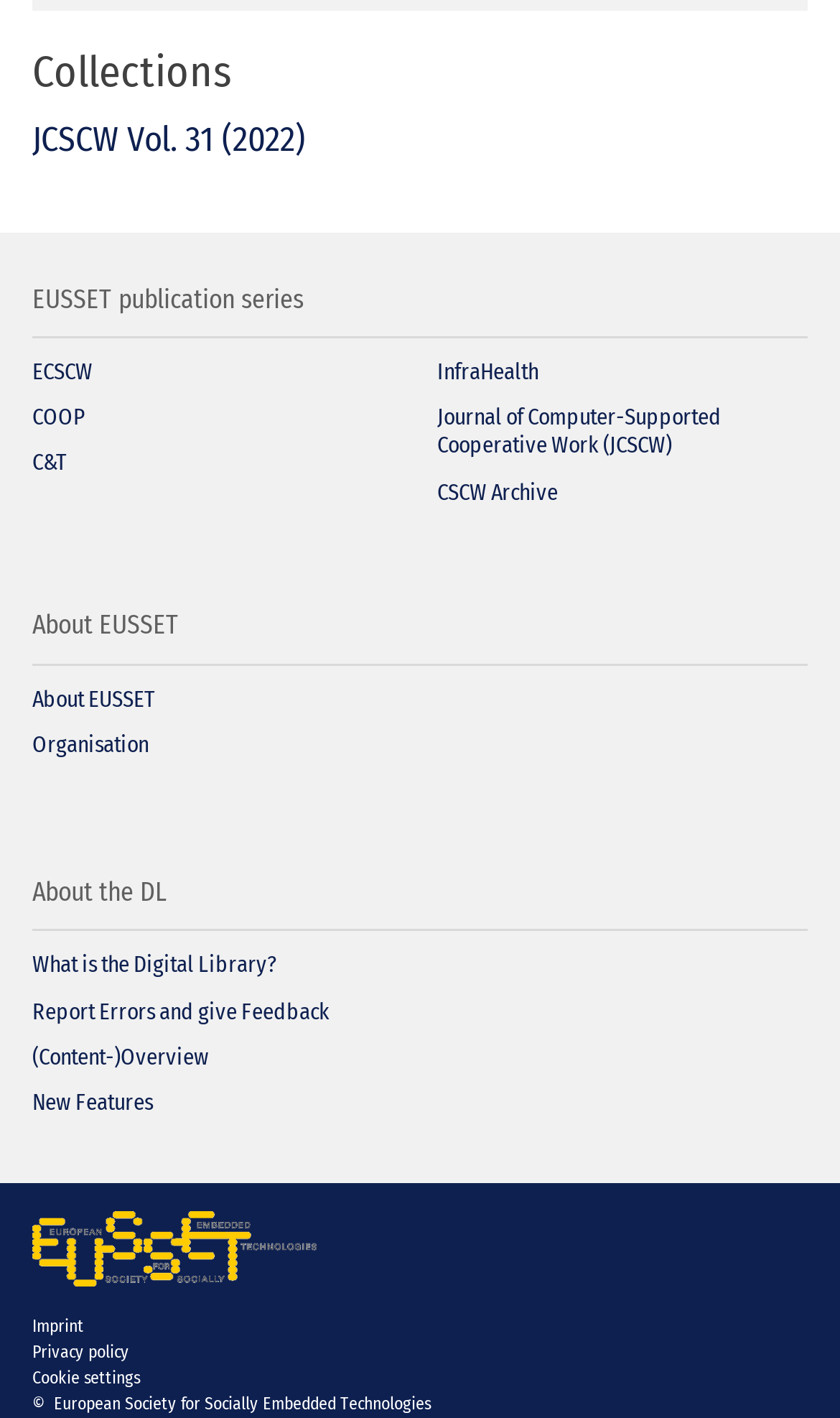Please specify the bounding box coordinates of the region to click in order to perform the following instruction: "Click on the 'Repository logo'".

[0.038, 0.847, 0.376, 0.915]